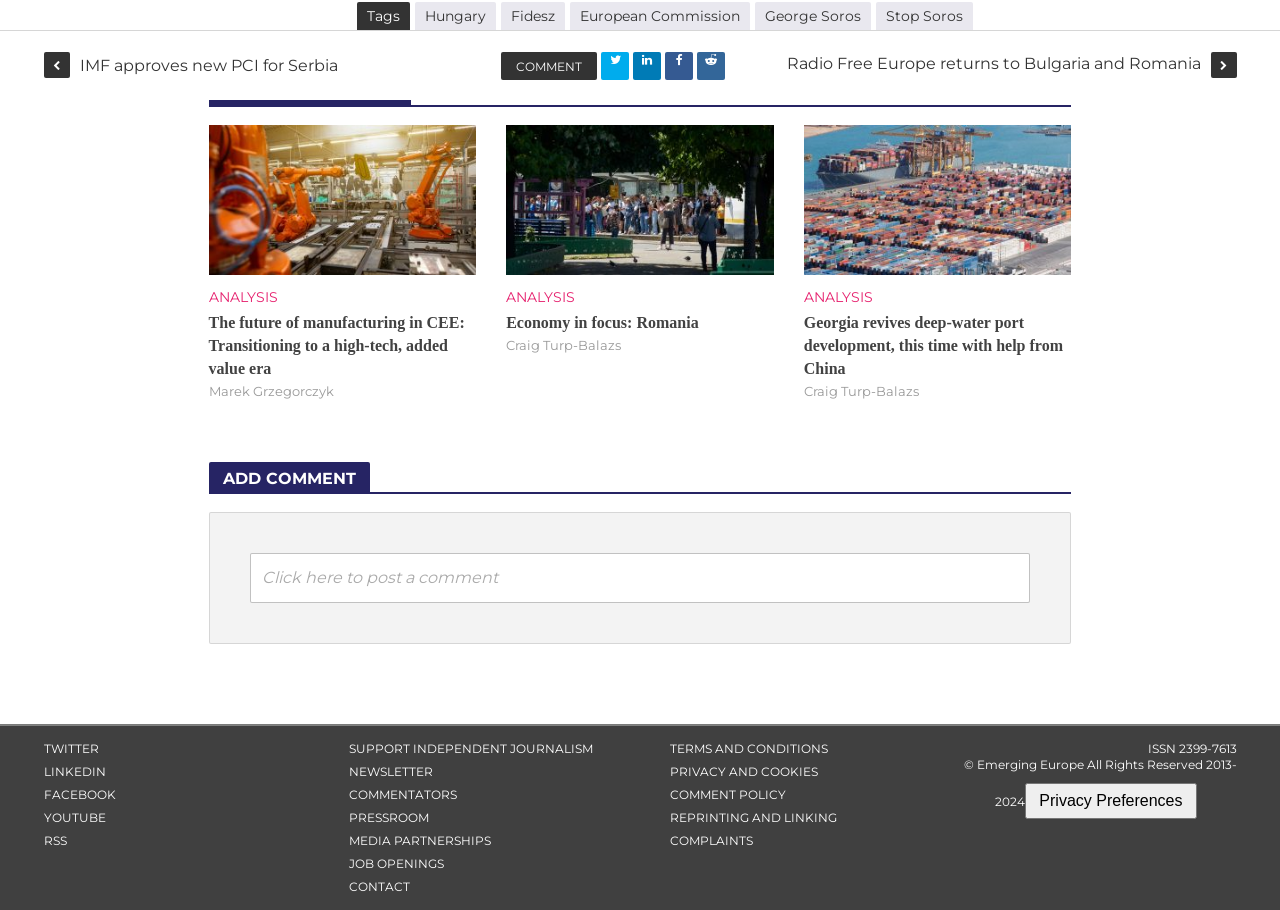Identify the bounding box coordinates of the region that should be clicked to execute the following instruction: "Read the article 'The future of manufacturing in CEE: Transitioning to a high-tech, added value era'".

[0.163, 0.208, 0.372, 0.227]